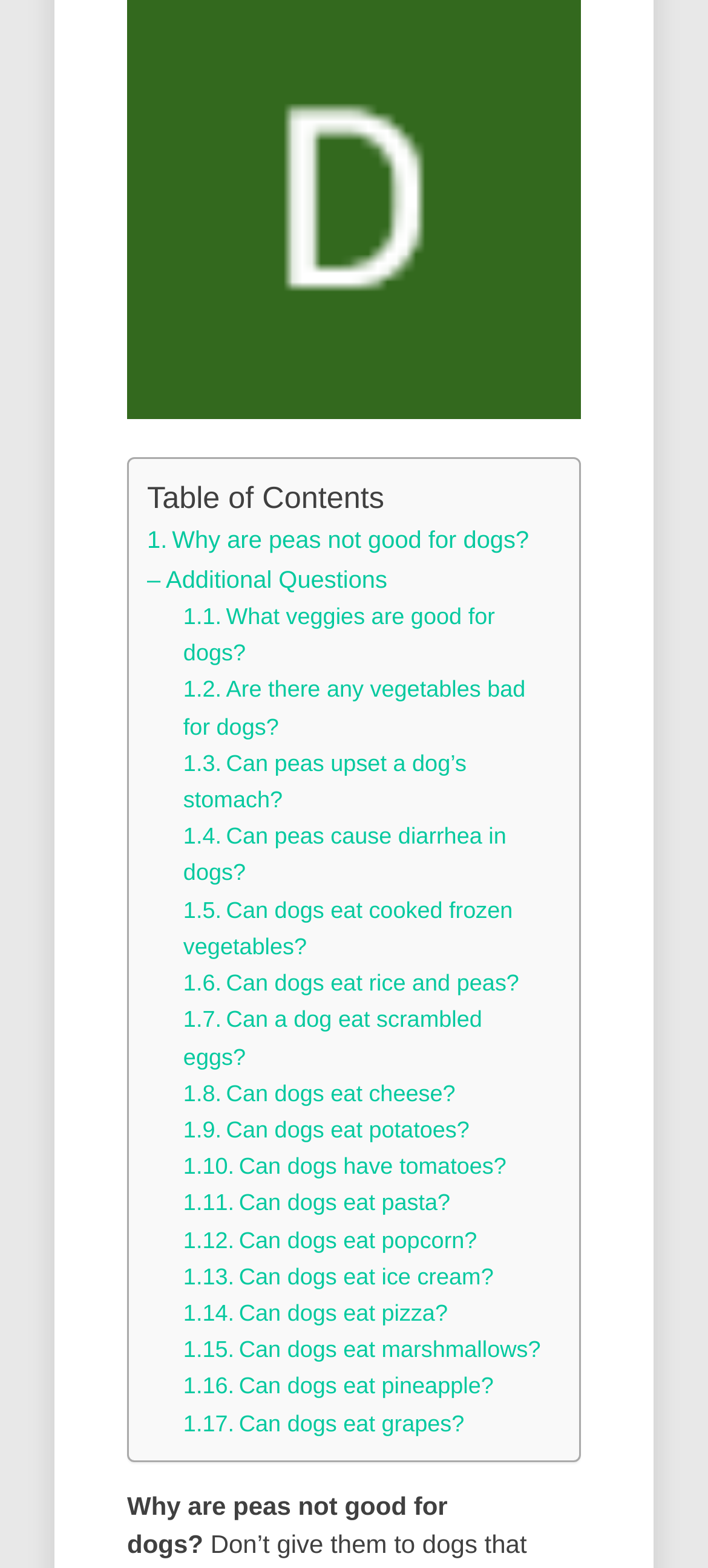Pinpoint the bounding box coordinates of the element to be clicked to execute the instruction: "Click on the link to learn why peas are not good for dogs".

[0.208, 0.336, 0.747, 0.378]